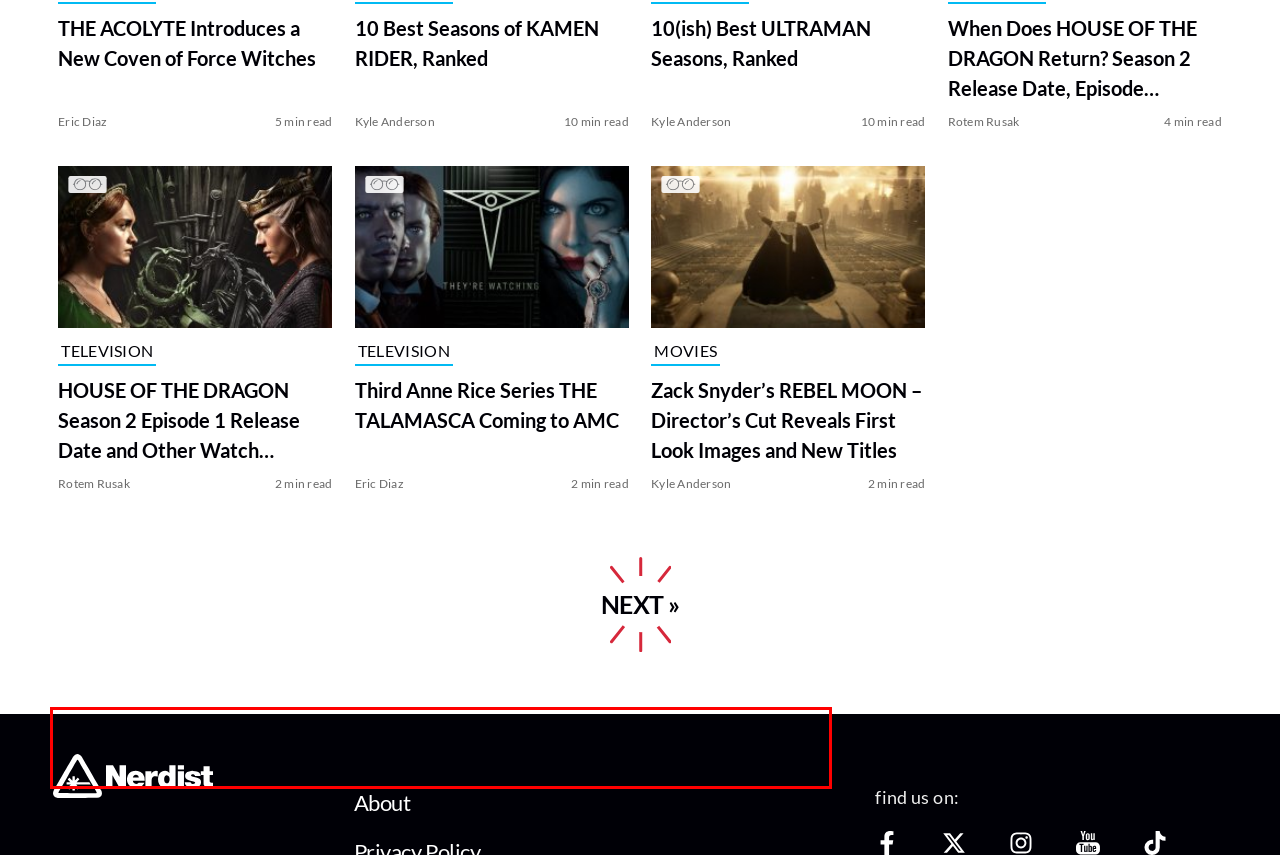You have a screenshot of a webpage with a red bounding box. Use OCR to generate the text contained within this red rectangle.

But in The Queen’s Gambit, Alma shocks us and settles in the hearts of the viewers. She becomes Beth’s manager, asking for a small profit from her tournaments; but Beth is more than happy to give her more. There is unspoken equality between them that makes their relationship tender and beautiful.